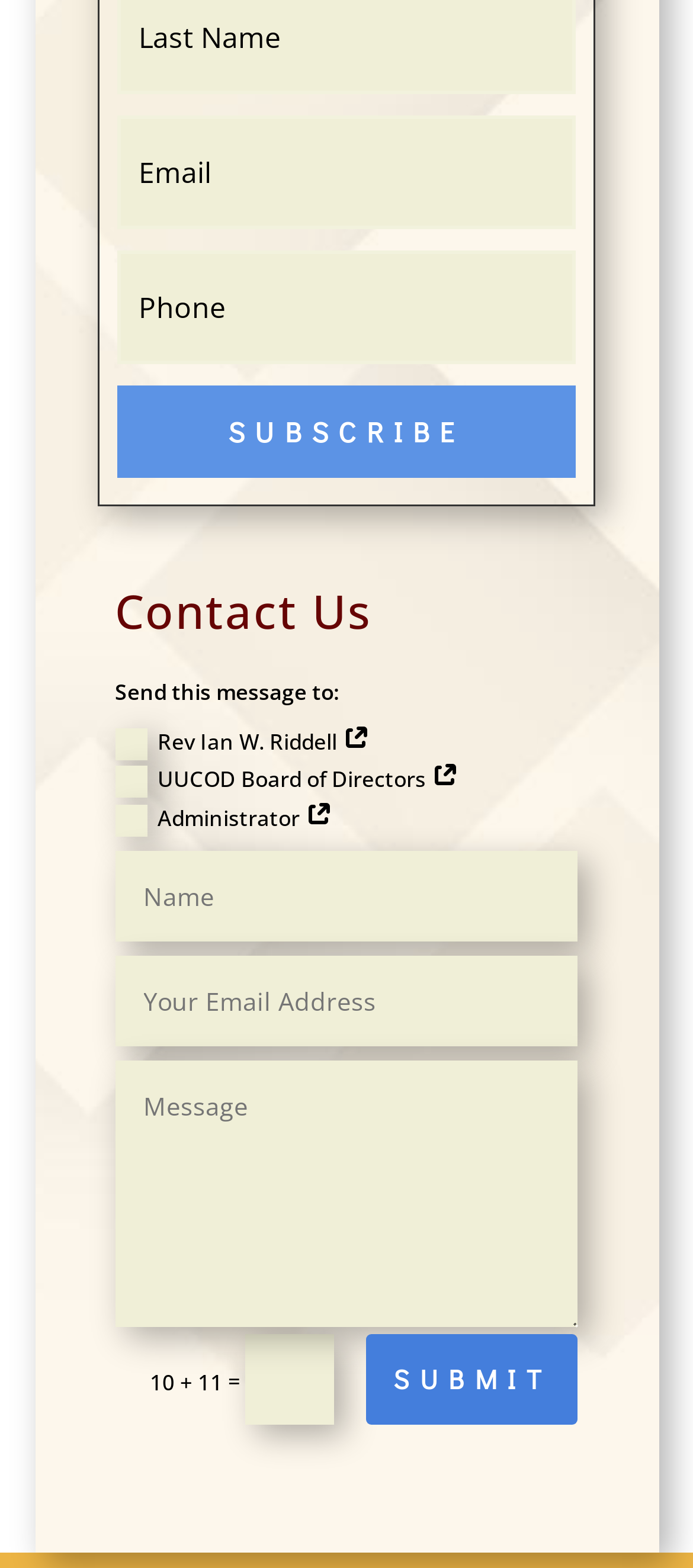What is the purpose of the 'SUBMIT 5' button?
Please provide a single word or phrase as your answer based on the screenshot.

To submit the form